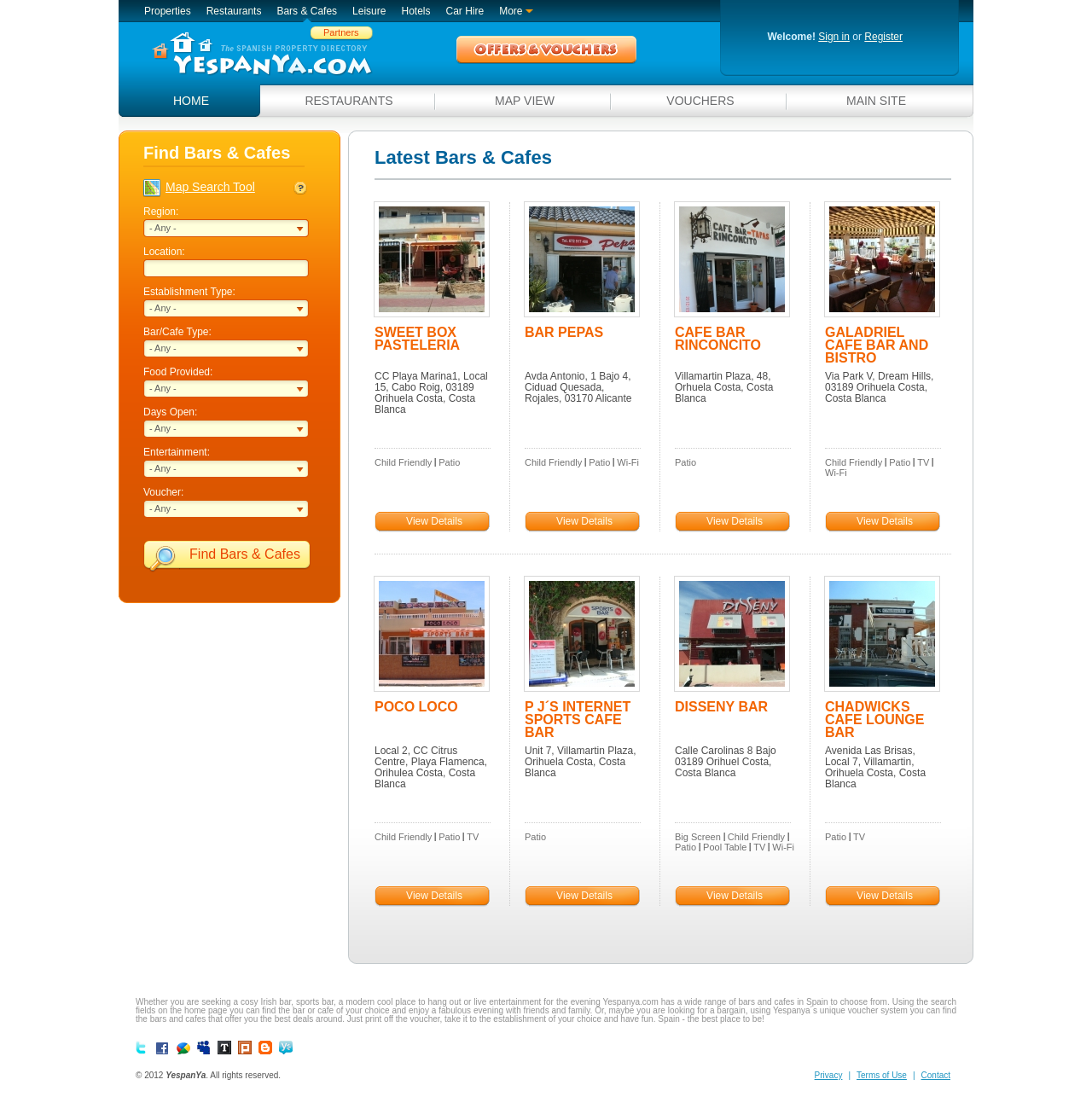Please indicate the bounding box coordinates for the clickable area to complete the following task: "Select 'Restaurants' from the top menu". The coordinates should be specified as four float numbers between 0 and 1, i.e., [left, top, right, bottom].

[0.182, 0.0, 0.246, 0.02]